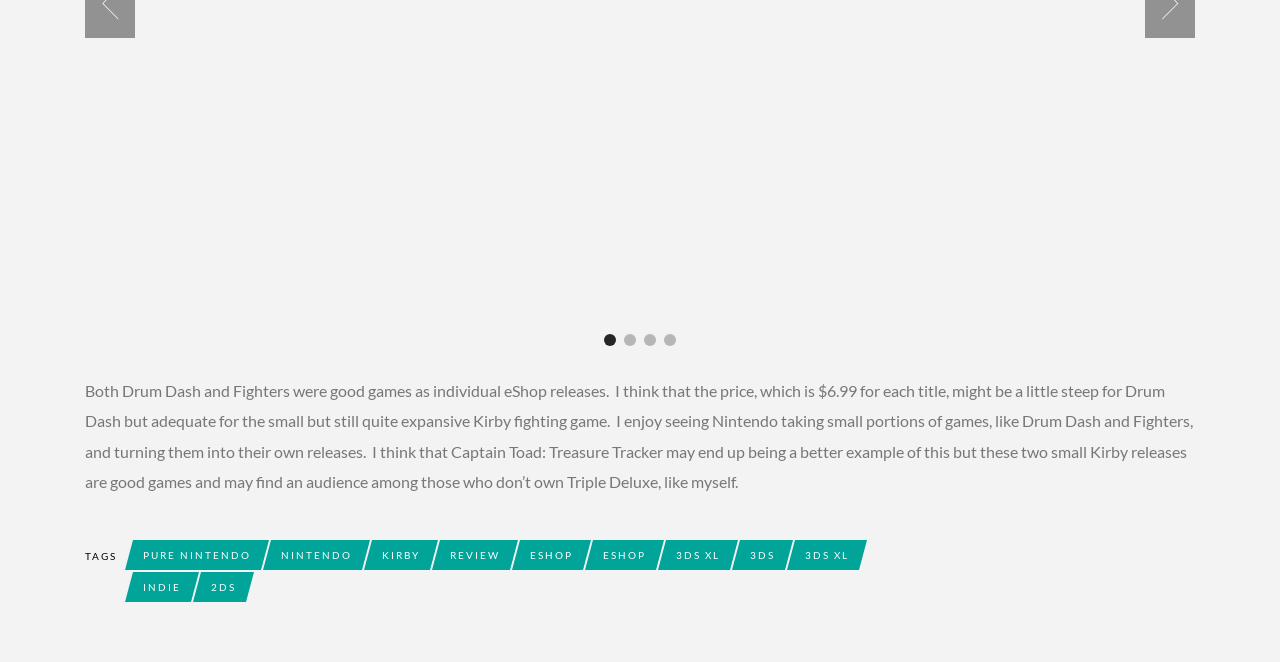Specify the bounding box coordinates of the area to click in order to follow the given instruction: "View the tags of this article."

[0.066, 0.829, 0.091, 0.853]